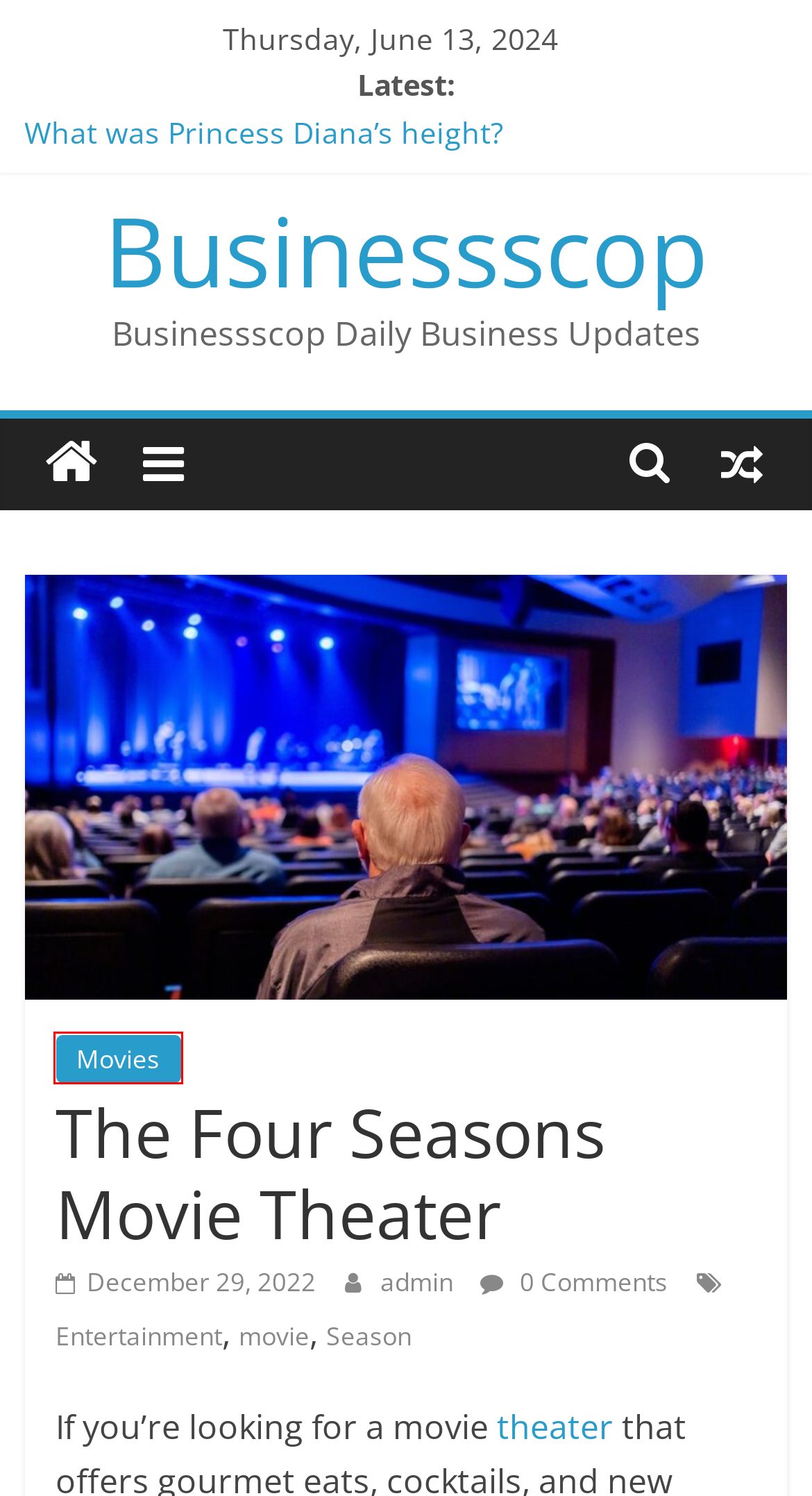Analyze the webpage screenshot with a red bounding box highlighting a UI element. Select the description that best matches the new webpage after clicking the highlighted element. Here are the options:
A. admin - Businessscop
B. The elite 800 wireless from Turtle Beach - Businessscop
C. Movies - Businessscop
D. Hunting Seasons in Maryland 2023 - Businessscop
E. Businessscop - Businessscop Daily Business Updates
F. Among the following, which is not a common feature of a financial institution? - Businessscop
G. movie - Businessscop
H. Season - Businessscop

C